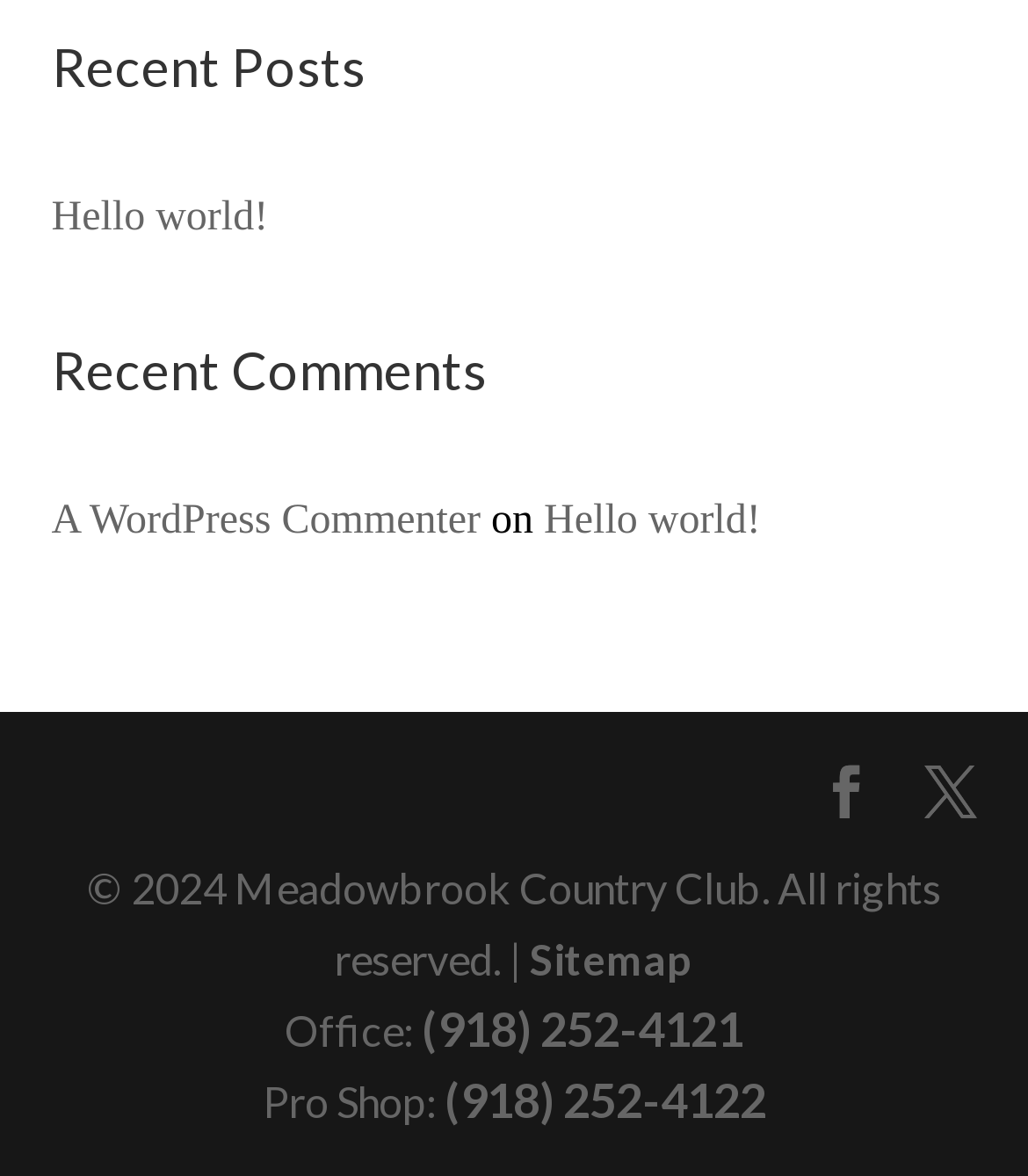Find the bounding box coordinates of the clickable region needed to perform the following instruction: "view recent posts". The coordinates should be provided as four float numbers between 0 and 1, i.e., [left, top, right, bottom].

[0.05, 0.025, 0.95, 0.155]